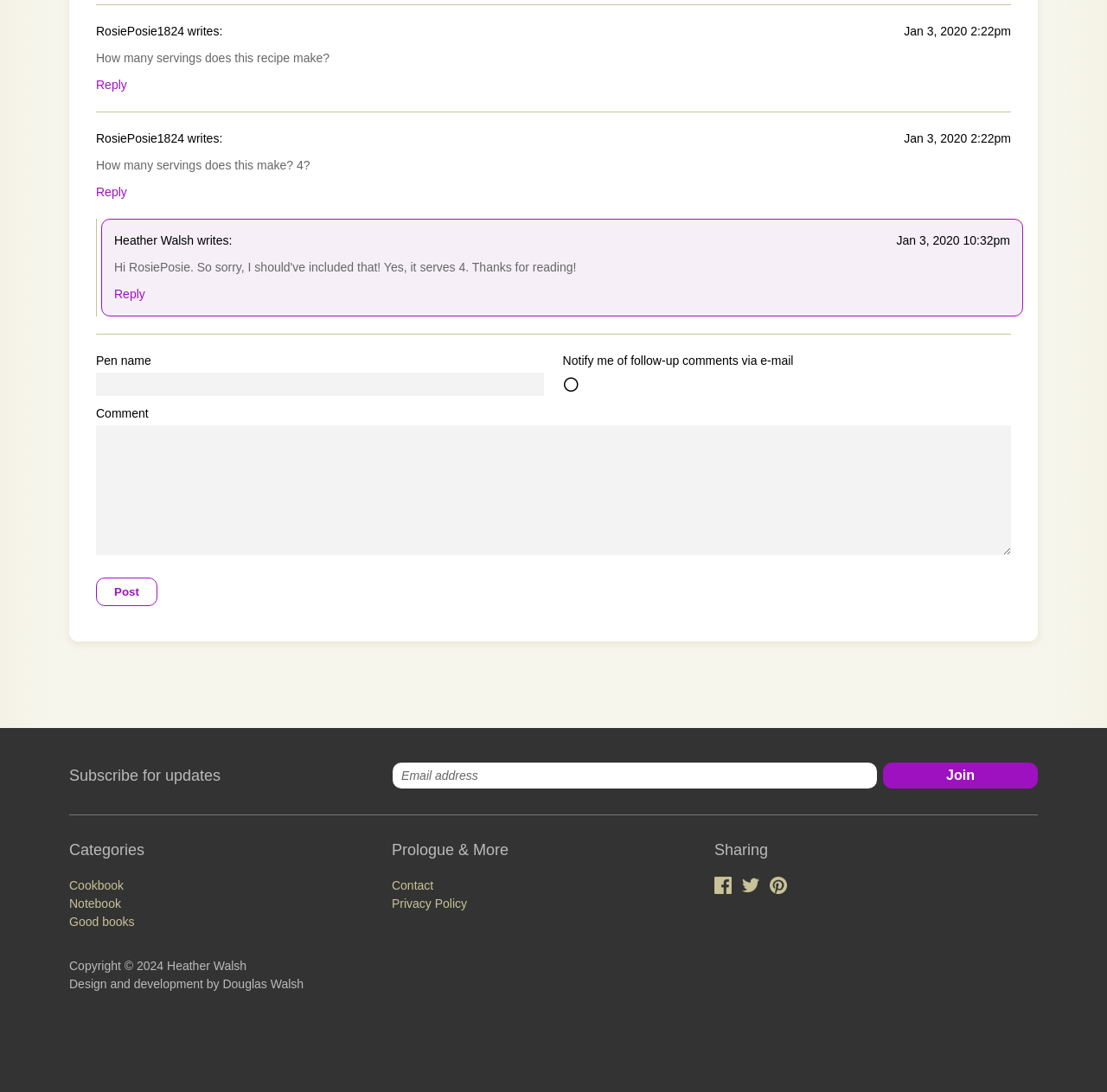What is the copyright year mentioned at the bottom of the webpage?
From the image, provide a succinct answer in one word or a short phrase.

2024